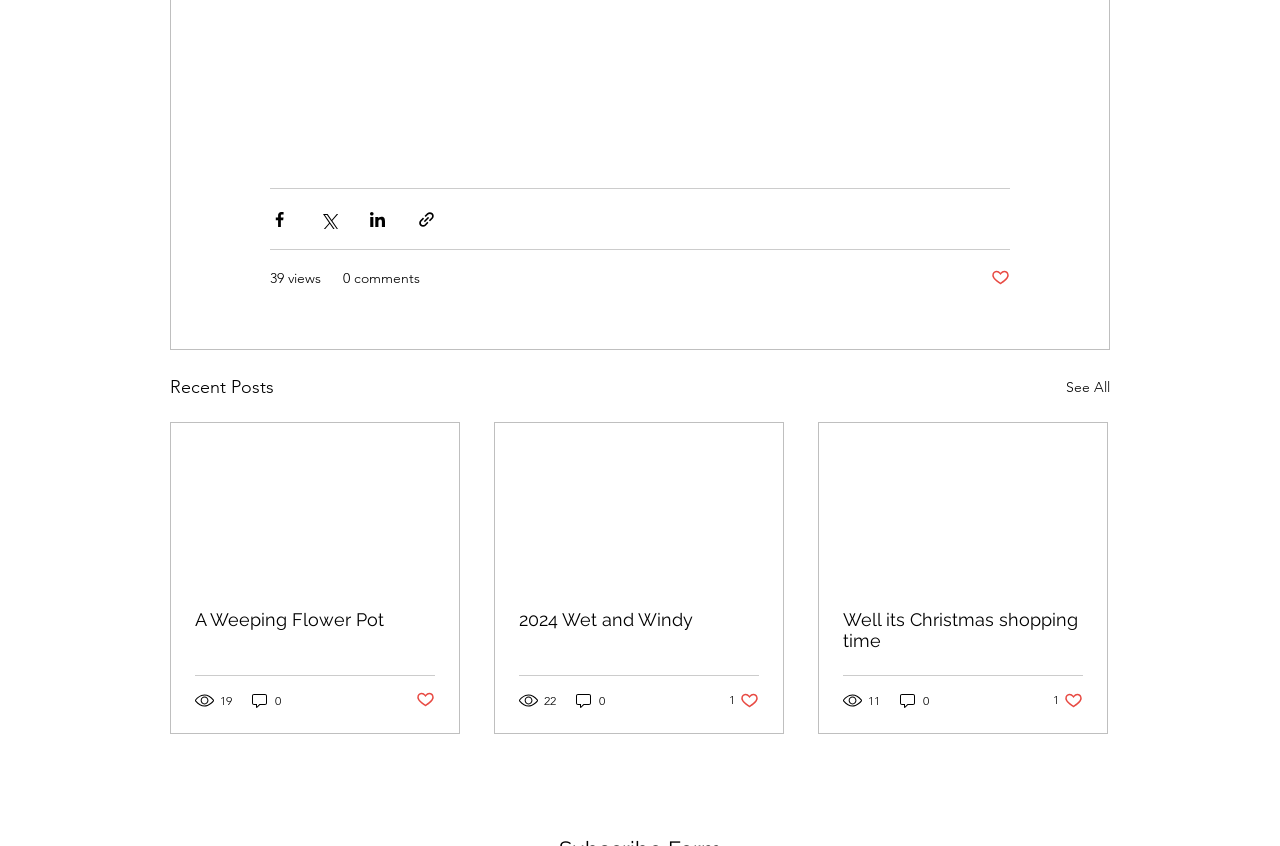Use a single word or phrase to answer the question: How many articles are displayed on the webpage?

3